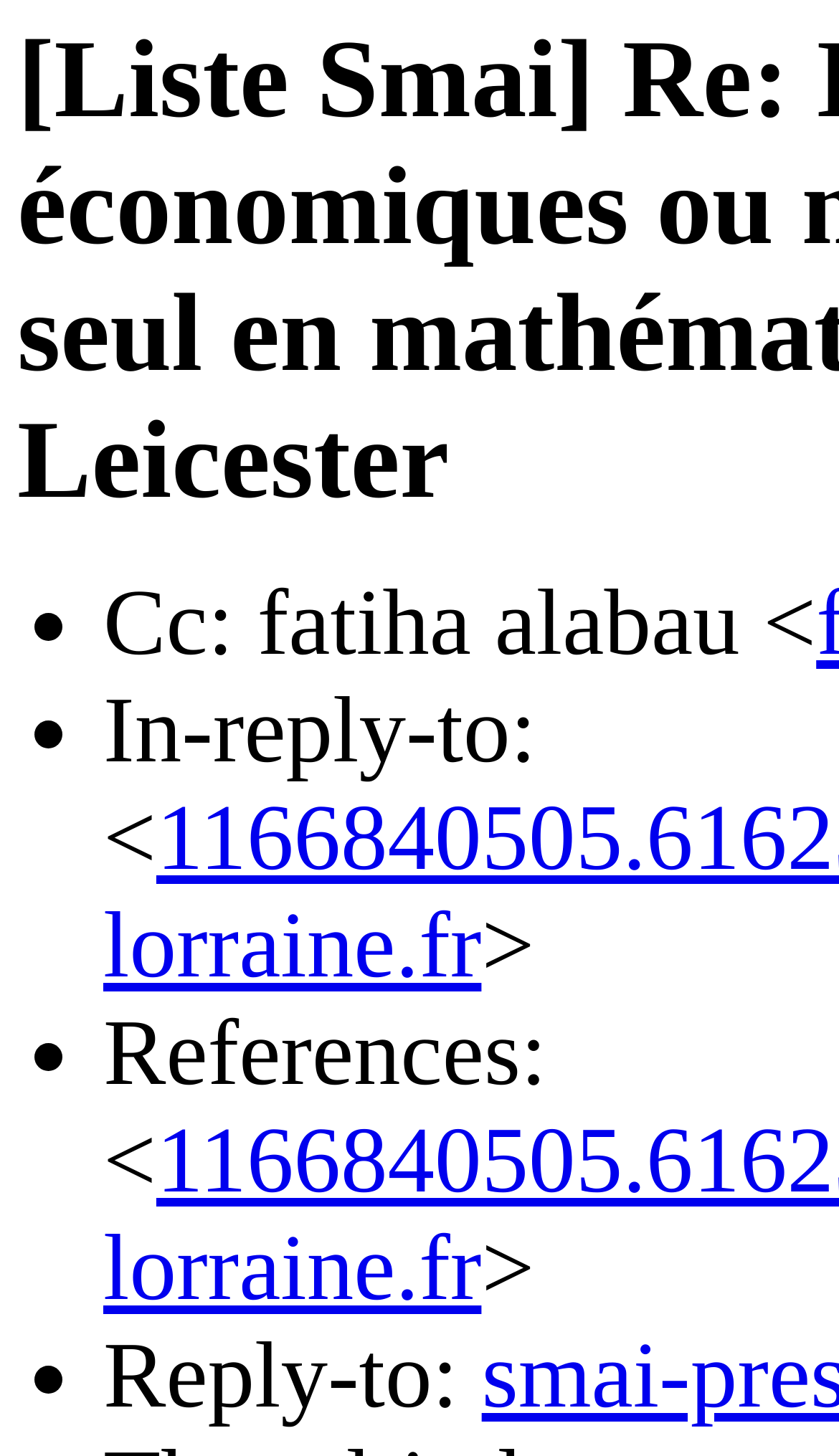How many static text elements are on the page?
Using the image provided, answer with just one word or phrase.

6